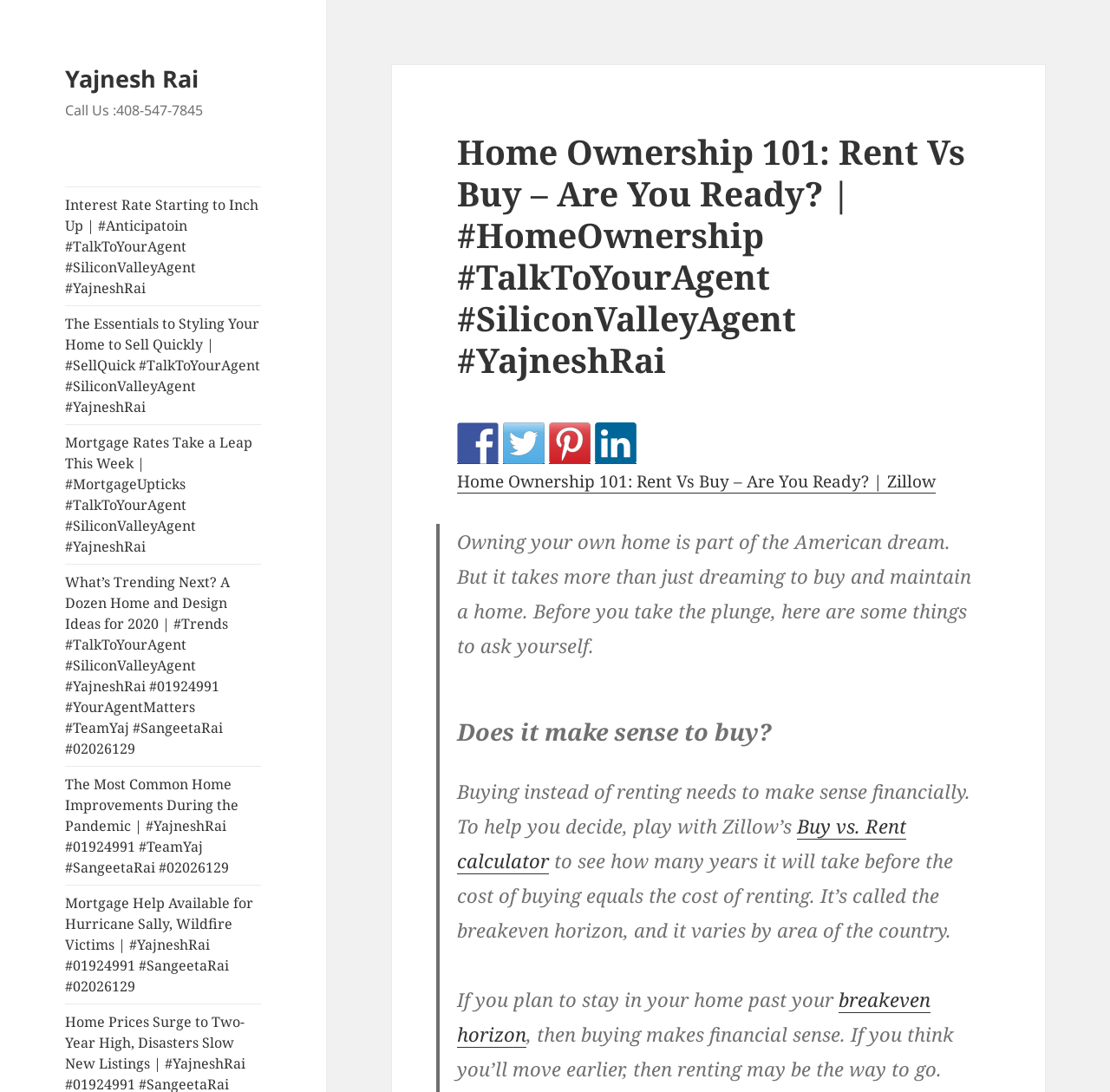Locate the bounding box coordinates of the element you need to click to accomplish the task described by this instruction: "Read about home ownership 101".

[0.412, 0.12, 0.882, 0.348]